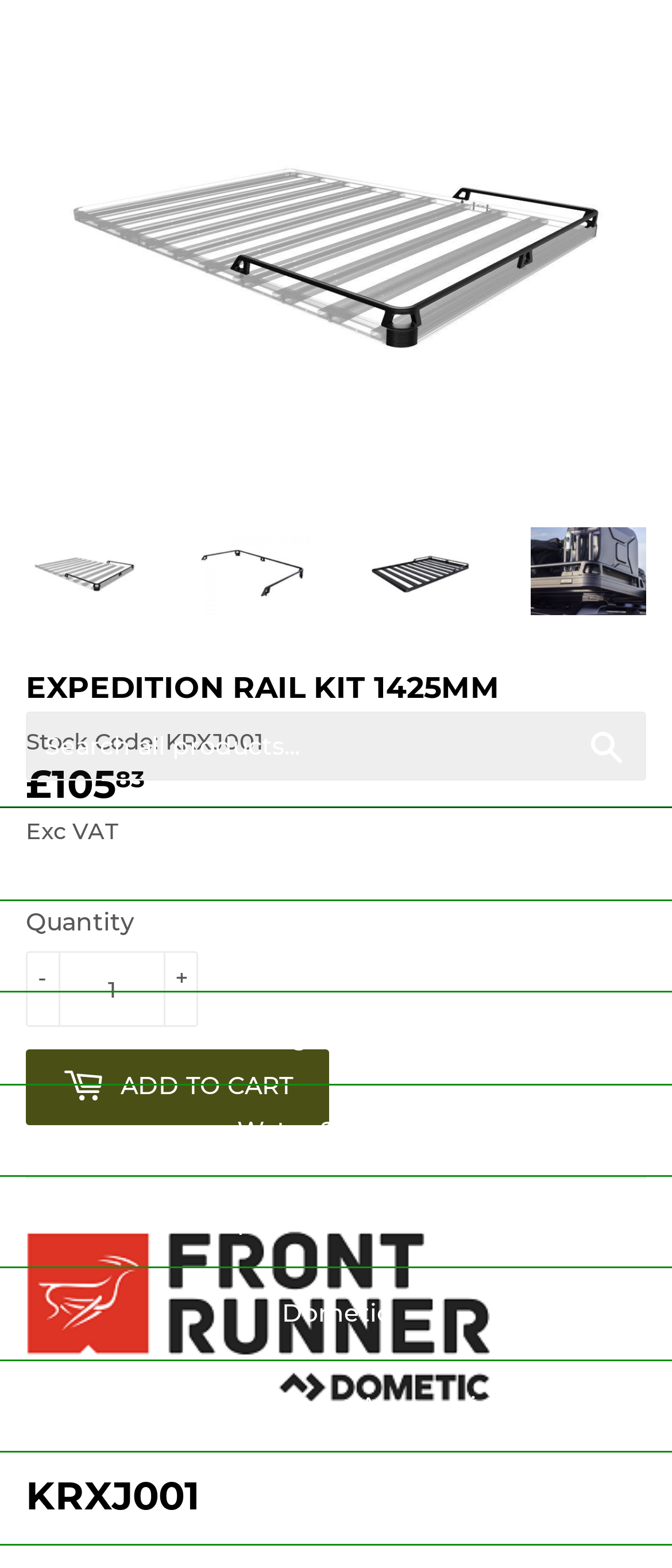Provide the bounding box for the UI element matching this description: "Dometic".

[0.0, 0.809, 1.0, 0.867]